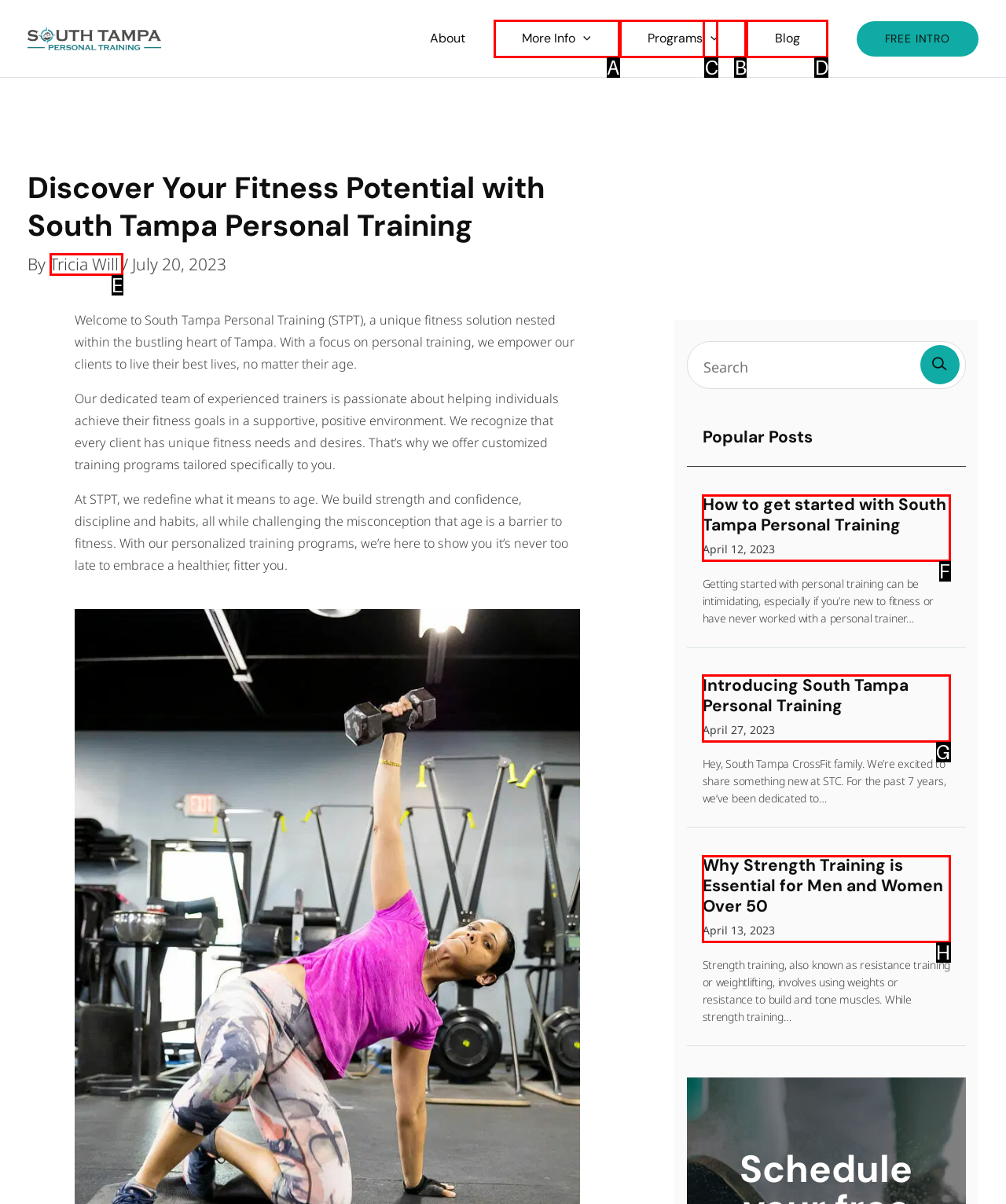Which lettered option matches the following description: More Info
Provide the letter of the matching option directly.

A